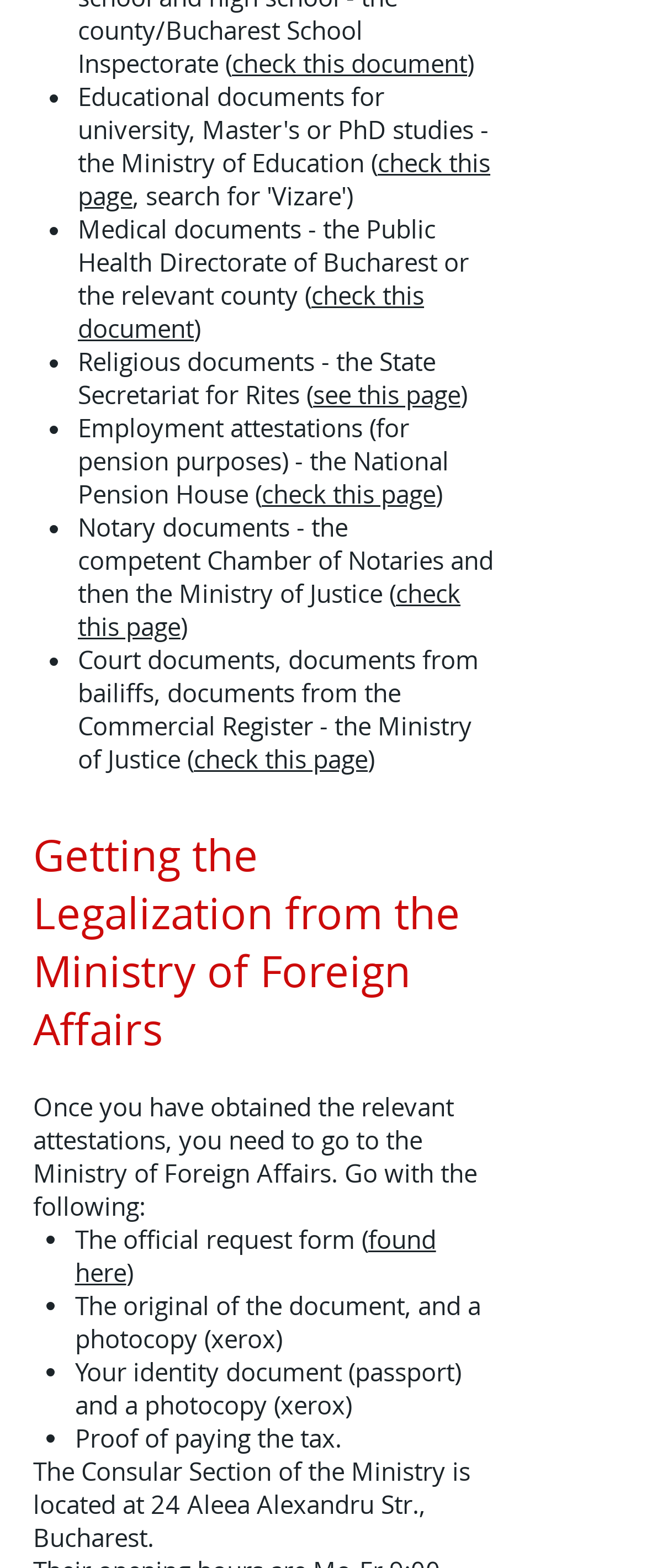Please determine the bounding box coordinates for the element that should be clicked to follow these instructions: "check this page".

[0.405, 0.304, 0.674, 0.325]